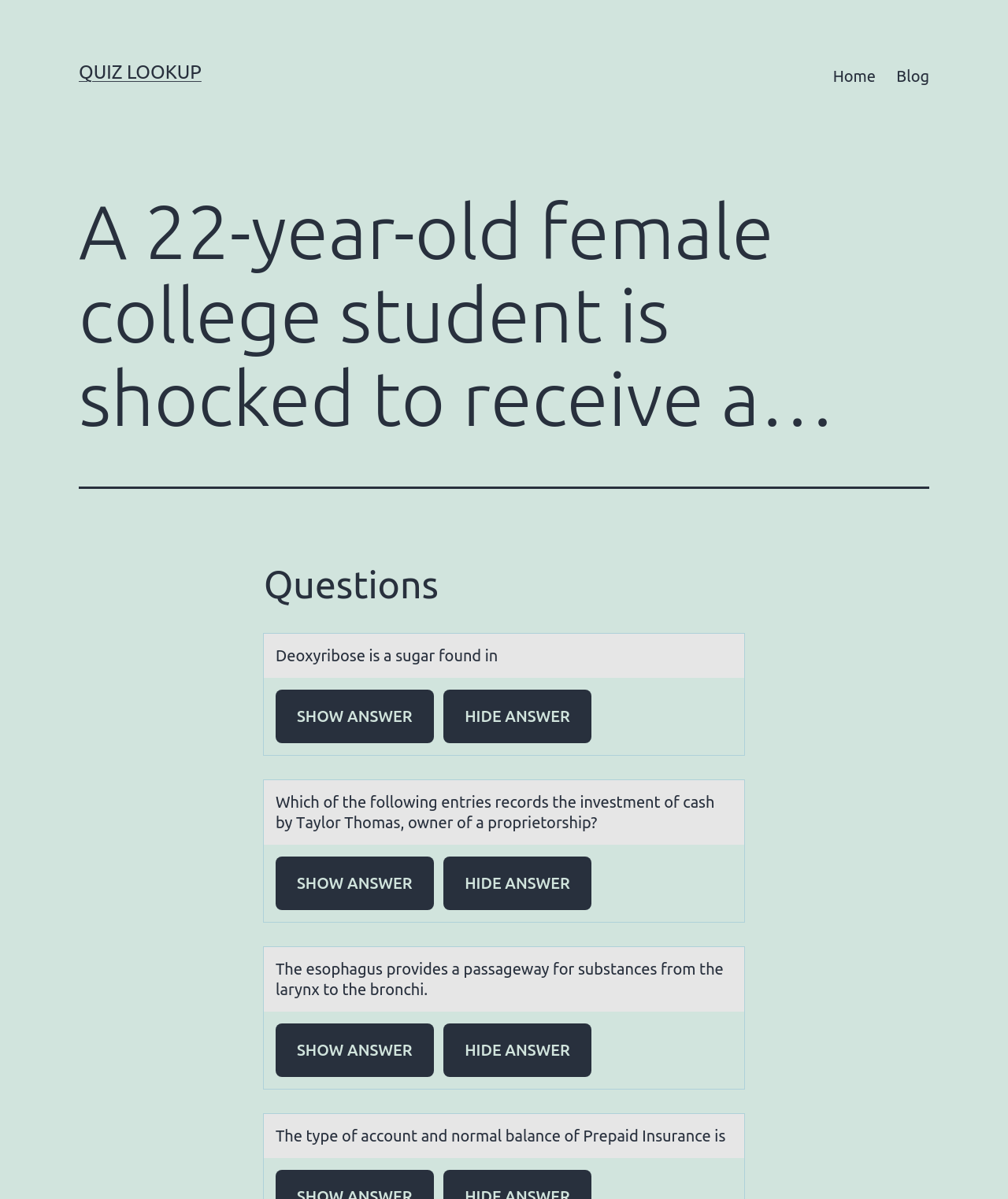Is the webpage a blog?
Refer to the screenshot and respond with a concise word or phrase.

Yes